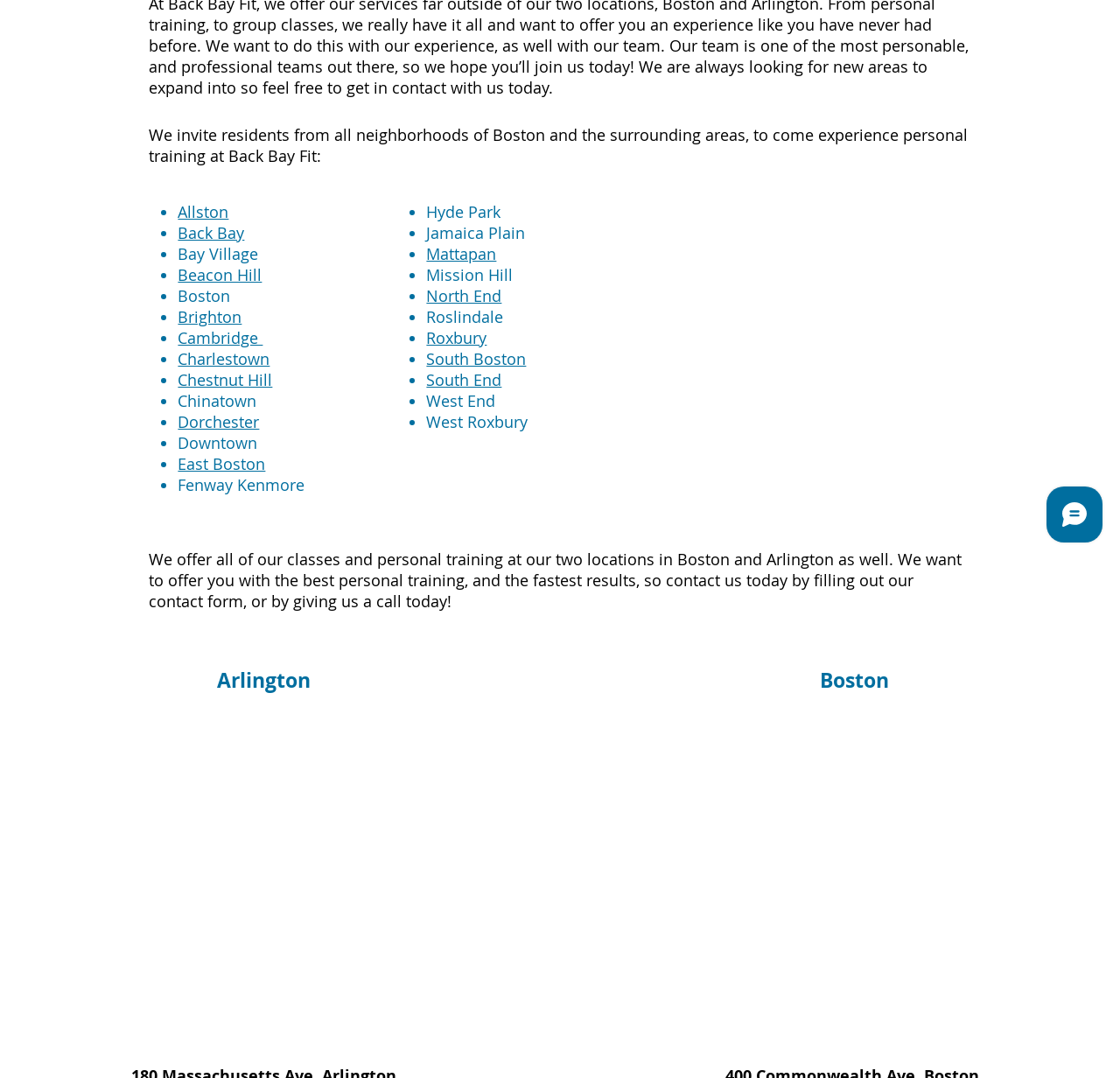Please find the bounding box for the UI component described as follows: "Allston".

[0.159, 0.188, 0.204, 0.205]